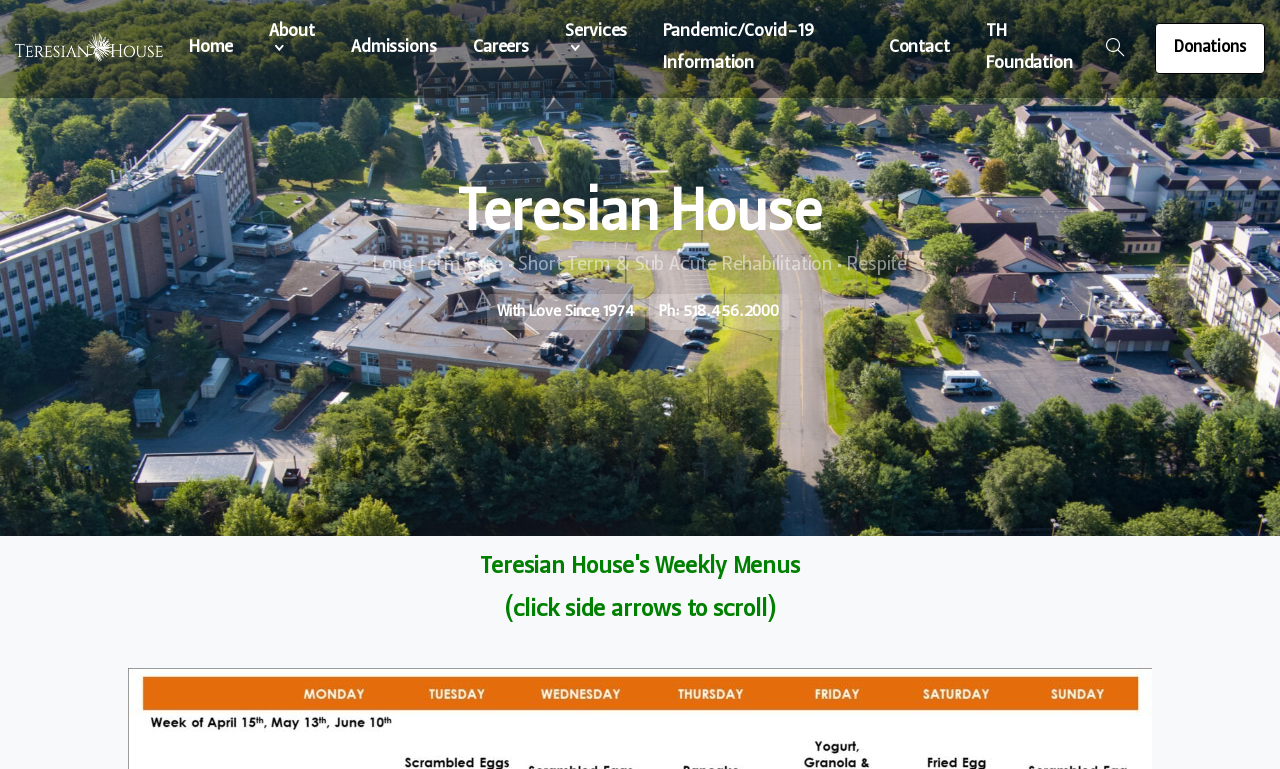Locate the bounding box coordinates of the element that should be clicked to fulfill the instruction: "Click the 'LOCAL NEWS' link".

None